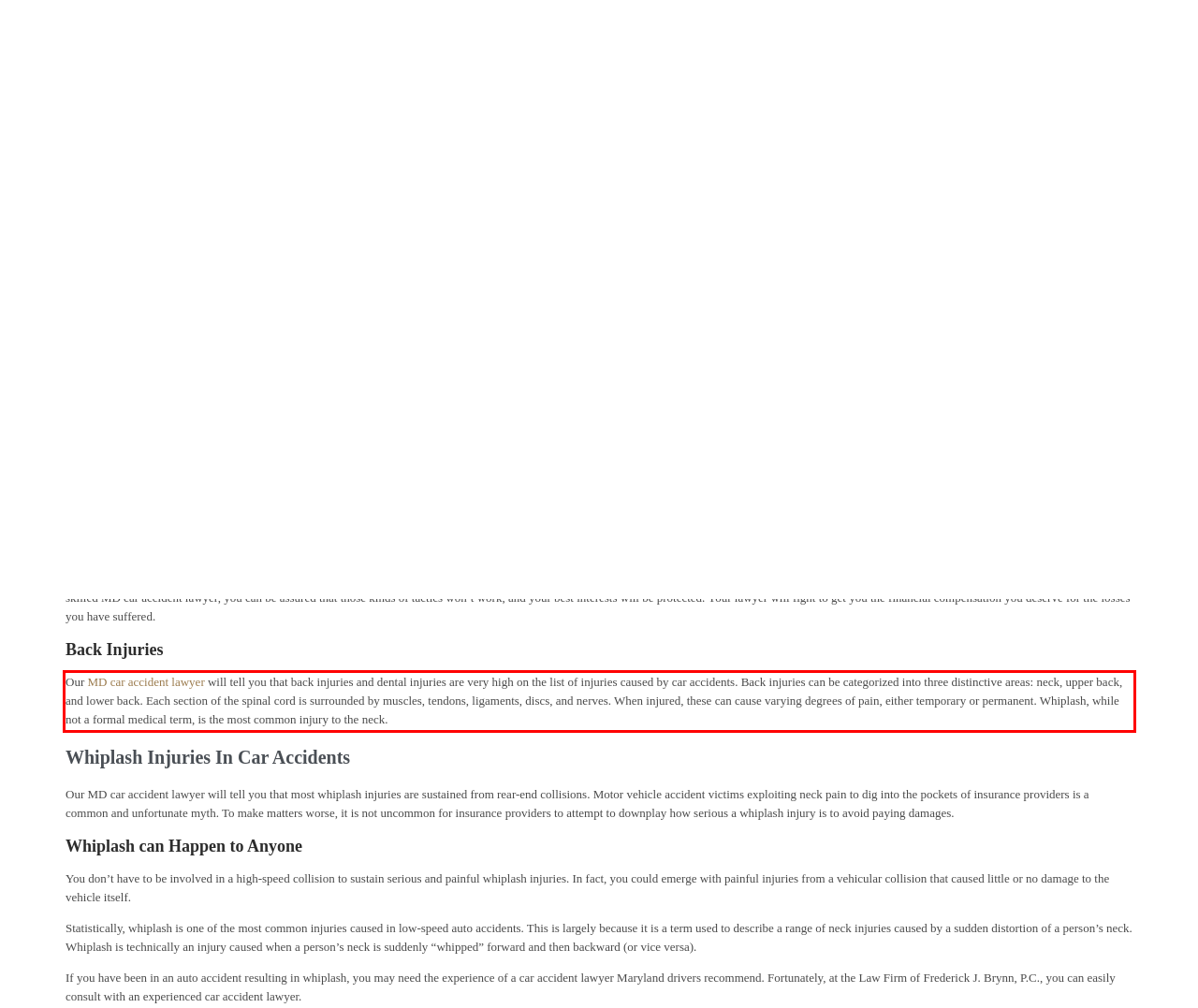Perform OCR on the text inside the red-bordered box in the provided screenshot and output the content.

Our MD car accident lawyer will tell you that back injuries and dental injuries are very high on the list of injuries caused by car accidents. Back injuries can be categorized into three distinctive areas: neck, upper back, and lower back. Each section of the spinal cord is surrounded by muscles, tendons, ligaments, discs, and nerves. When injured, these can cause varying degrees of pain, either temporary or permanent. Whiplash, while not a formal medical term, is the most common injury to the neck.